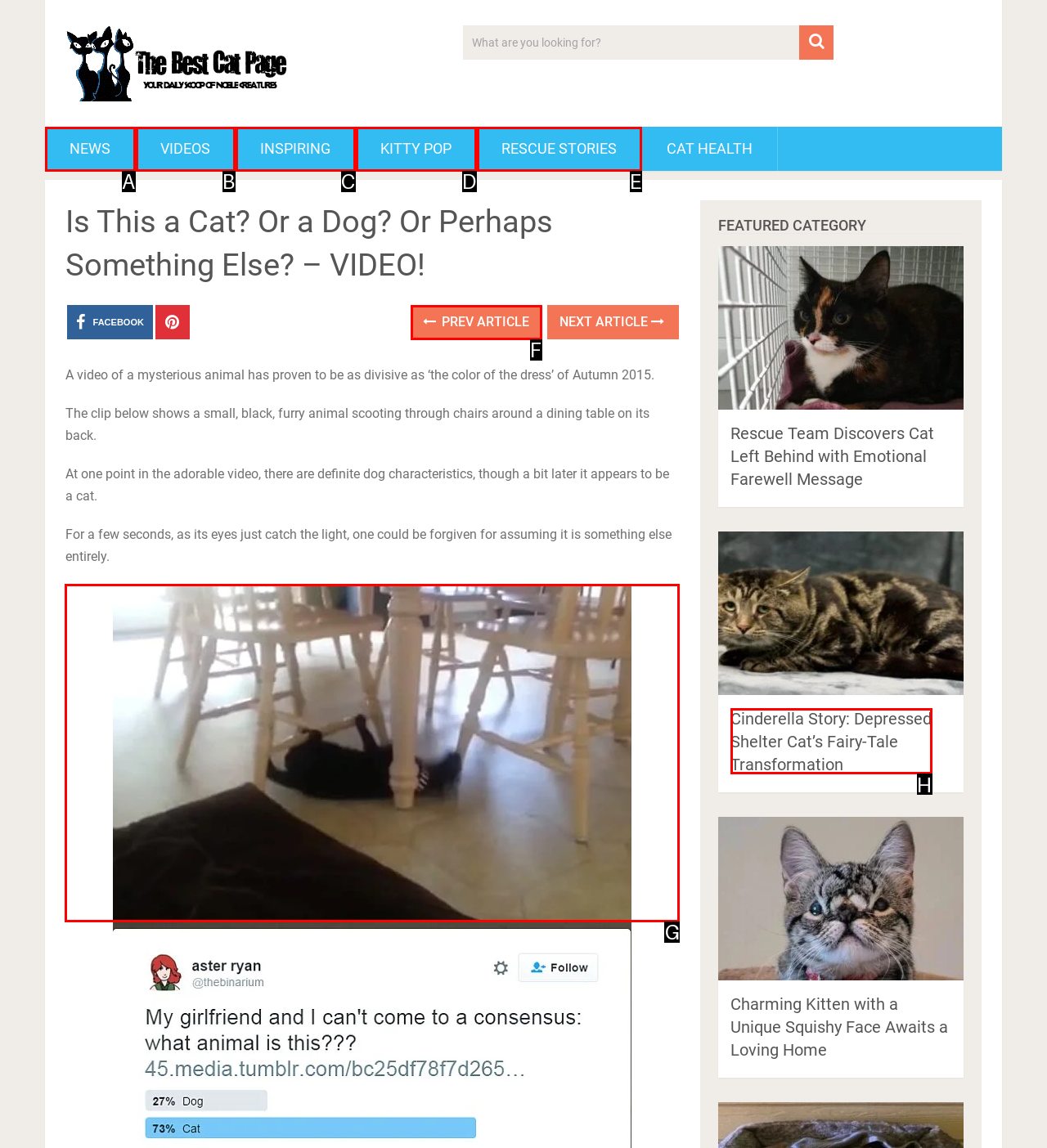Determine the HTML element to be clicked to complete the task: Watch the video of the mysterious animal. Answer by giving the letter of the selected option.

G